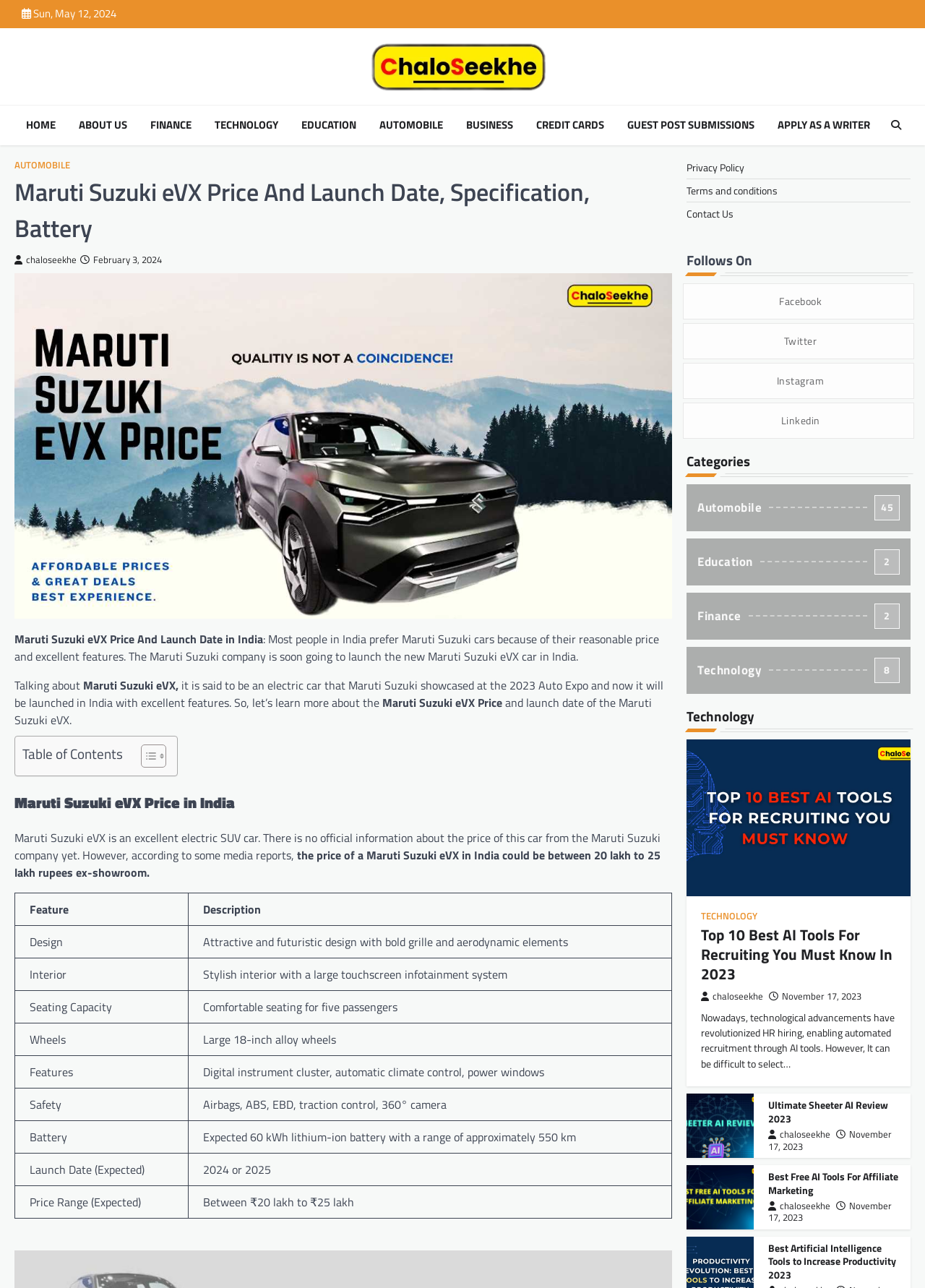Locate the bounding box coordinates of the area you need to click to fulfill this instruction: 'Search for something'. The coordinates must be in the form of four float numbers ranging from 0 to 1: [left, top, right, bottom].

None